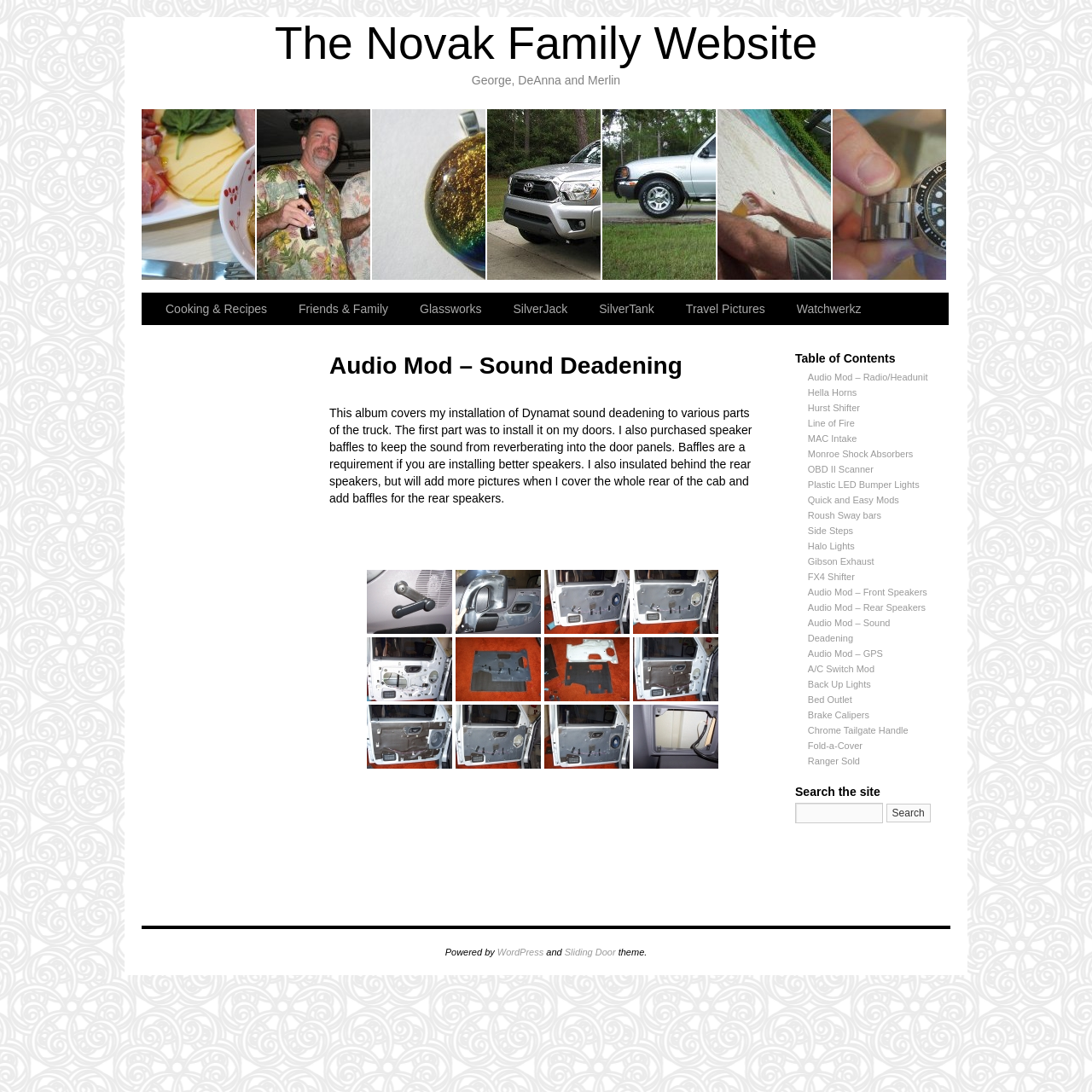Explain in detail what you observe on this webpage.

The webpage is about the Novak Family Website, specifically focusing on an "Audio Mod - Sound Deadening" project. At the top, there is a link to the website's main page, followed by a heading with the names "George, DeAnna, and Merlin". Below this, there is a navigation menu with links to various sections, including "Cooking & Recipes", "Friends & Family", and others.

On the left side, there is a complementary section with a heading "Table of Contents" and a list of links to different audio modification projects, such as "Audio Mod - Radio/Headunit", "Hella Horns", and "Line of Fire". 

On the right side, there is a search bar with a heading "Search the site" and a textbox to input search queries. Below this, there is a main content section with a heading "Audio Mod - Sound Deadening" and a descriptive text about the project, which involves installing Dynamat sound deadening to various parts of a truck.

The main content section also features a series of images, 12 in total, showcasing the installation process of the sound deadening material. These images are arranged in three rows of four images each.

At the bottom of the page, there is a content information section with a text "Powered by" and a link to the website's main page.